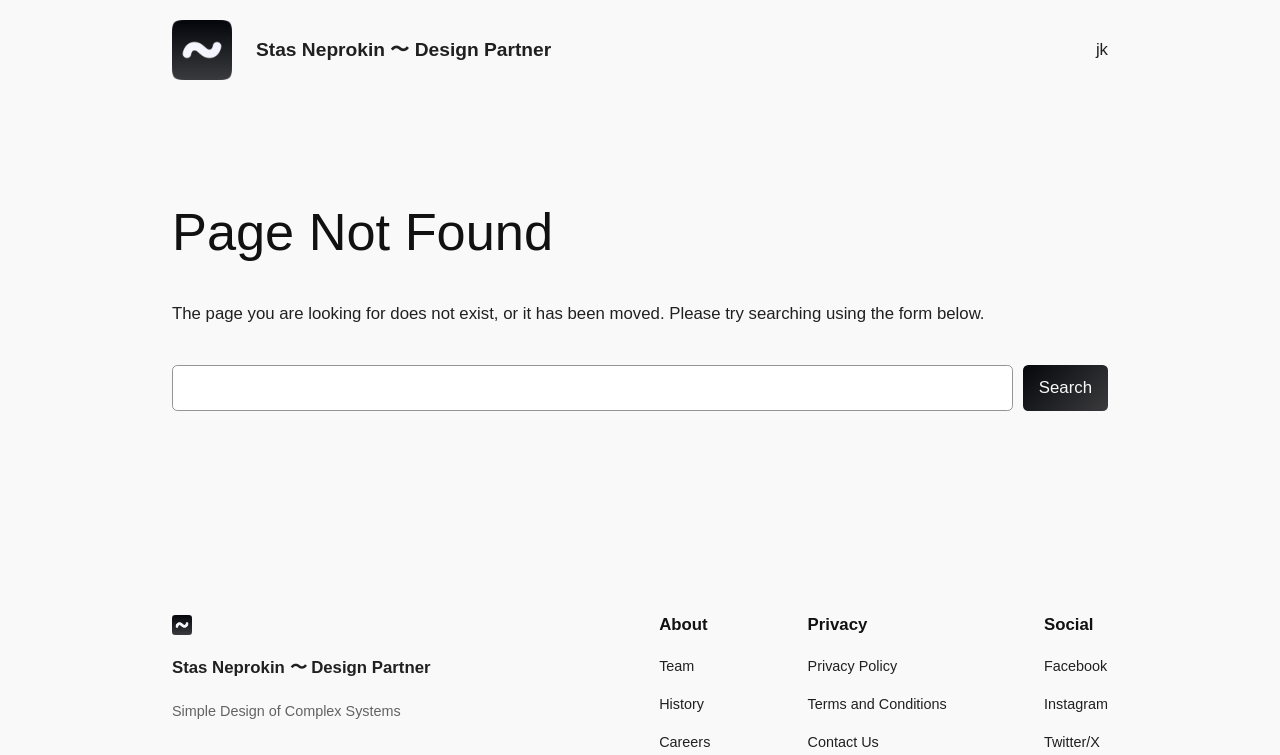What social media platforms are linked?
Look at the screenshot and give a one-word or phrase answer.

Facebook, Instagram, Twitter/X